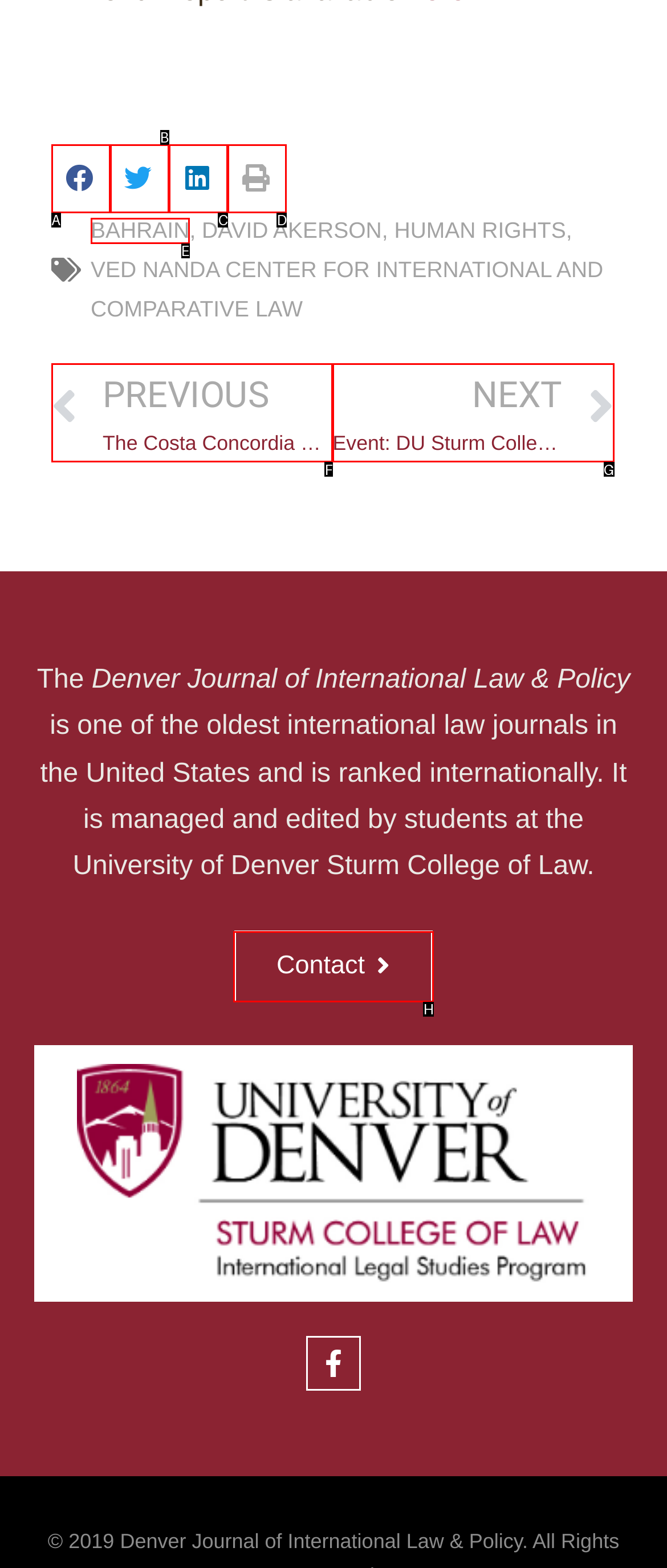Specify which element within the red bounding boxes should be clicked for this task: Contact the journal Respond with the letter of the correct option.

H